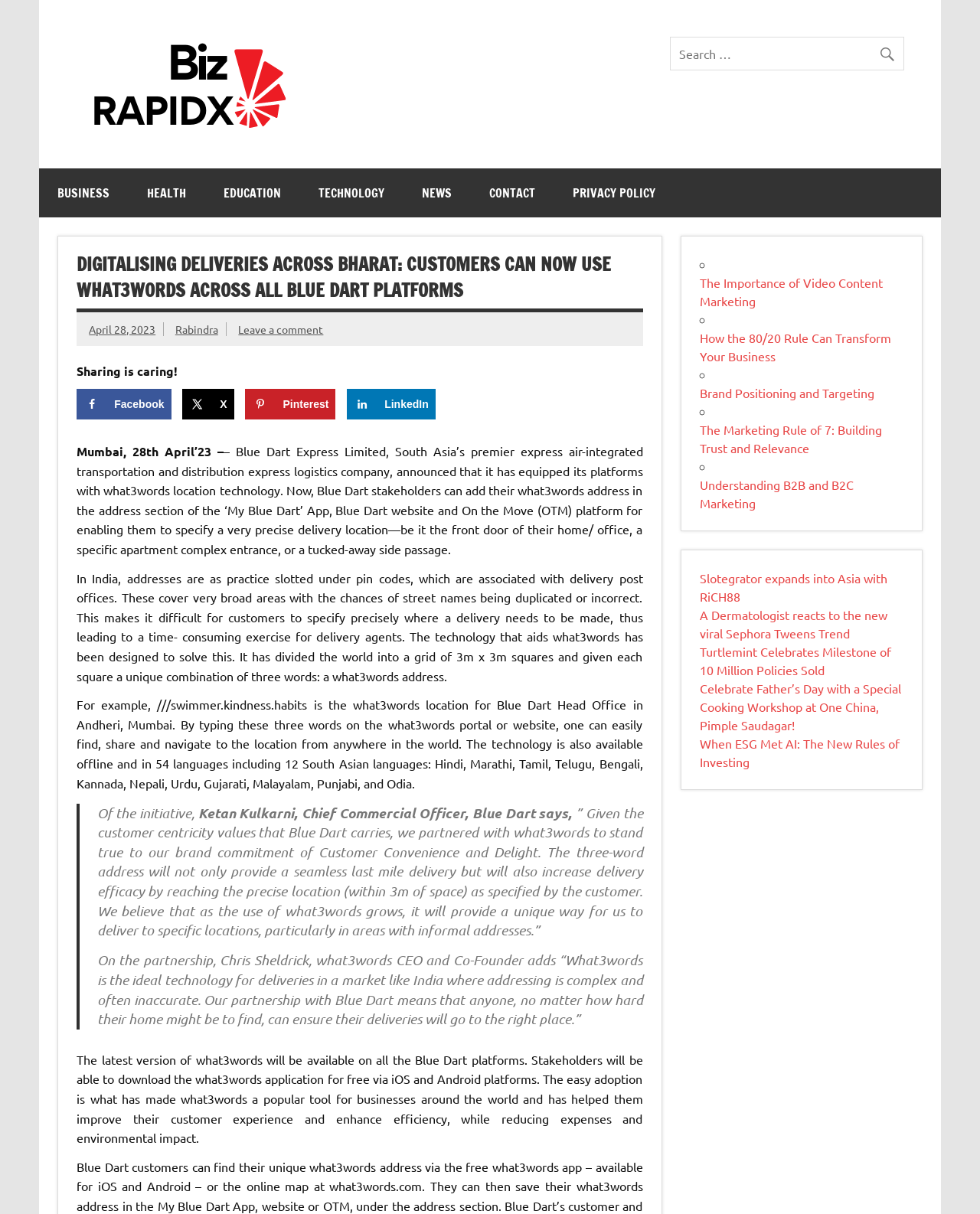Craft a detailed narrative of the webpage's structure and content.

This webpage is a news article about Blue Dart Express Limited, a logistics company, partnering with what3words to improve delivery location accuracy. At the top of the page, there is a logo and a search bar. Below the logo, there are several links to different categories, including BUSINESS, HEALTH, EDUCATION, TECHNOLOGY, NEWS, CONTACT, and PRIVACY POLICY.

The main article is divided into several sections. The first section has a heading that announces the partnership between Blue Dart and what3words. Below the heading, there is a link to the date of the article, April 28, 2023, and the author's name, Rabindra. There are also links to share the article on social media platforms.

The article itself is a long paragraph that explains the benefits of using what3words location technology. It describes how the technology can help customers specify precise delivery locations, which can reduce delivery times and increase efficiency. The article also quotes Ketan Kulkarni, Chief Commercial Officer of Blue Dart, and Chris Sheldrick, CEO and Co-Founder of what3words, on the benefits of the partnership.

Below the article, there is a blockquote with a quote from Ketan Kulkarni and Chris Sheldrick. The quote explains how the partnership will improve customer convenience and delivery efficacy.

The next section of the article explains how what3words works, dividing the world into 3m x 3m squares and giving each square a unique combination of three words. It provides an example of a what3words address for Blue Dart Head Office in Andheri, Mumbai.

The final section of the article discusses the availability of what3words on all Blue Dart platforms and how stakeholders can download the what3words application for free.

On the right side of the page, there is a complementary section with a list of links to other articles, including "The Importance of Video Content Marketing", "How the 80/20 Rule Can Transform Your Business", and "Brand Positioning and Targeting".